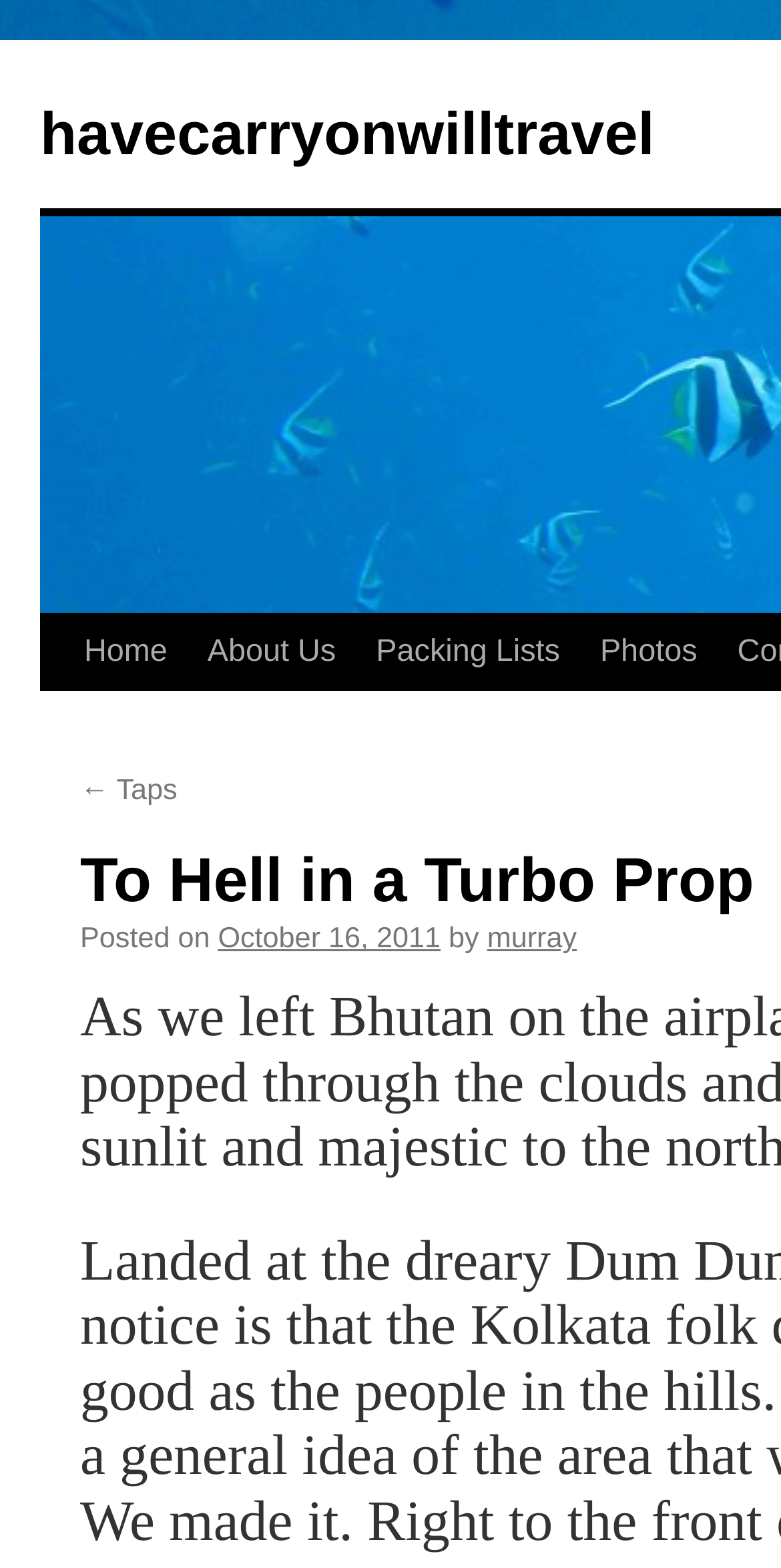What is the name of the website?
Please provide a comprehensive answer based on the contents of the image.

I determined the name of the website by looking at the first link element with the text 'havecarryonwilltravel' which is likely to be the website's name or logo.